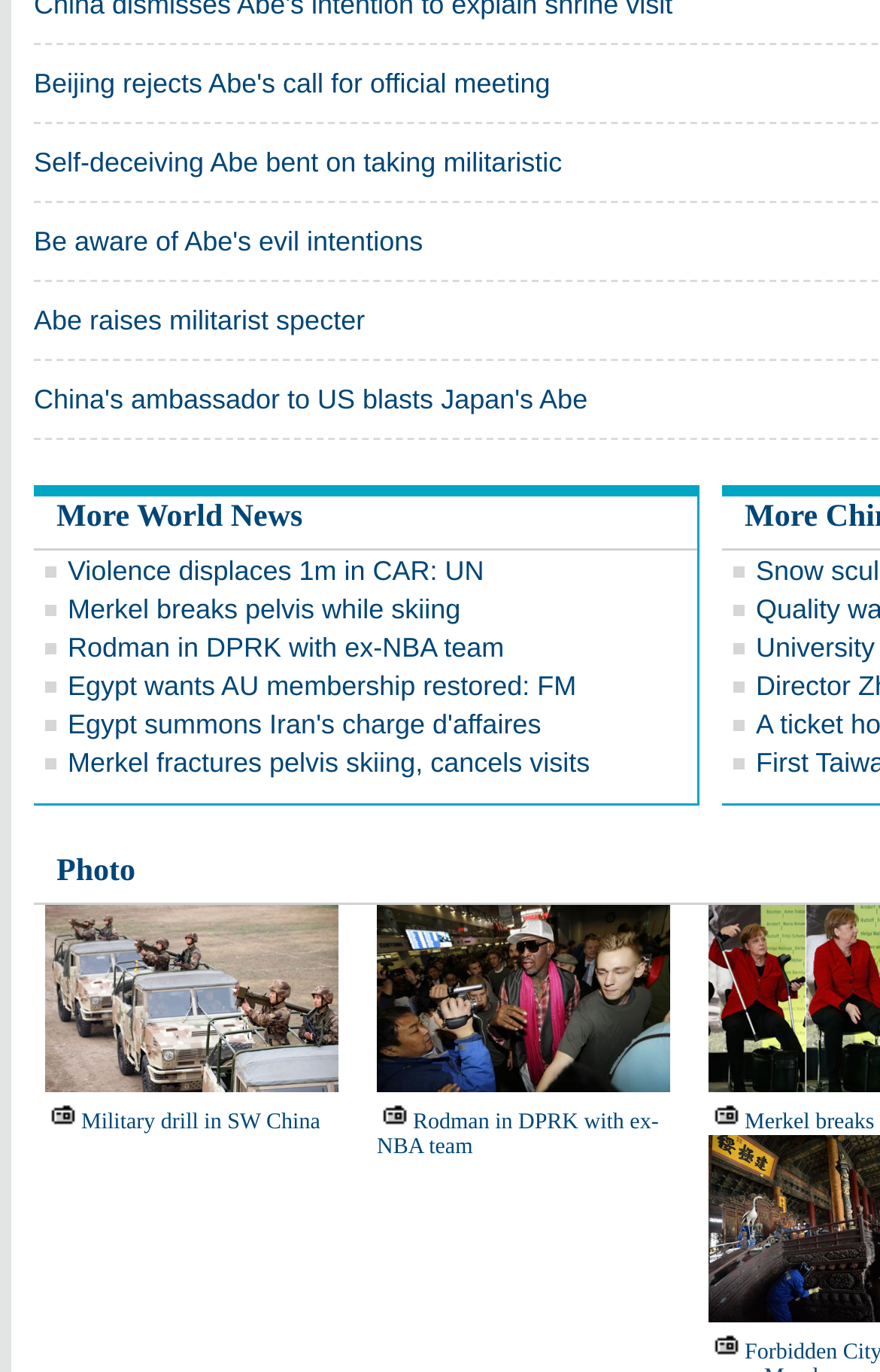Pinpoint the bounding box coordinates of the clickable area necessary to execute the following instruction: "Read news about Rodman in DPRK with ex-NBA team". The coordinates should be given as four float numbers between 0 and 1, namely [left, top, right, bottom].

[0.428, 0.809, 0.748, 0.845]